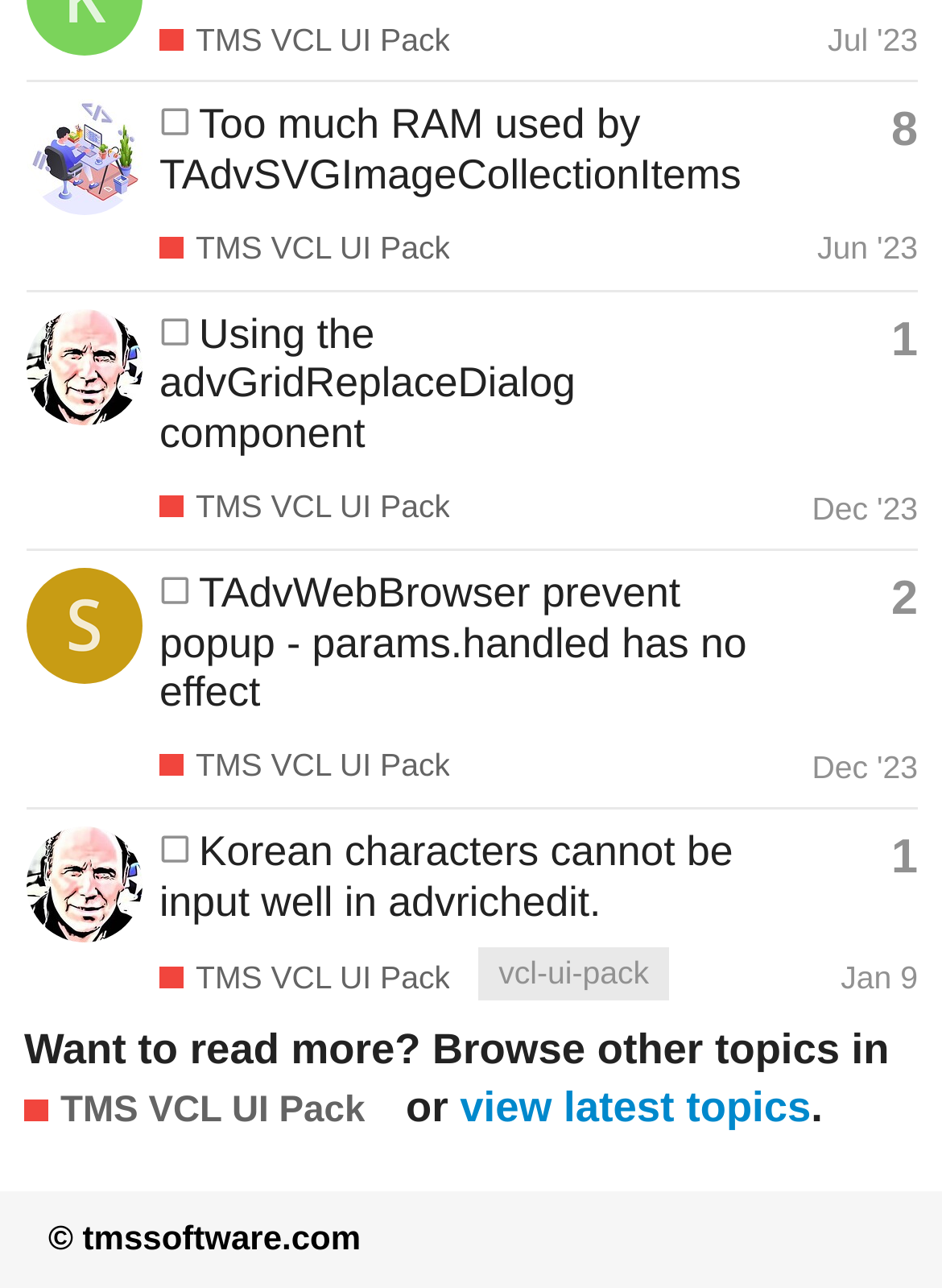Determine the bounding box coordinates of the region I should click to achieve the following instruction: "View topic about Too much RAM used by TAdvSVGImageCollectionItems". Ensure the bounding box coordinates are four float numbers between 0 and 1, i.e., [left, top, right, bottom].

[0.027, 0.063, 0.974, 0.226]